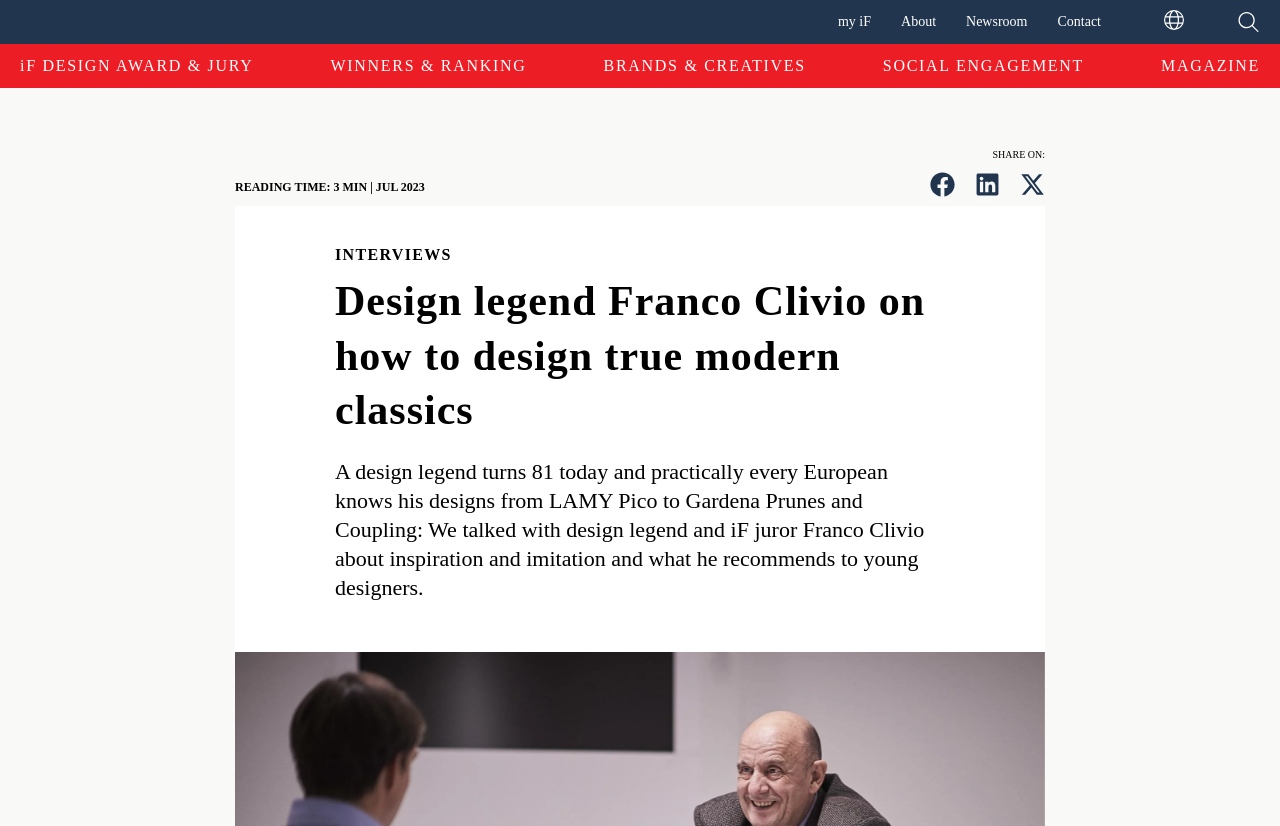What is Franco Clivio's age?
Examine the image closely and answer the question with as much detail as possible.

I found the answer by reading the heading 'A design legend turns 81 today and practically every European knows his designs from LAMY Pico to Gardena Prunes and Coupling...' which mentions Franco Clivio's age.